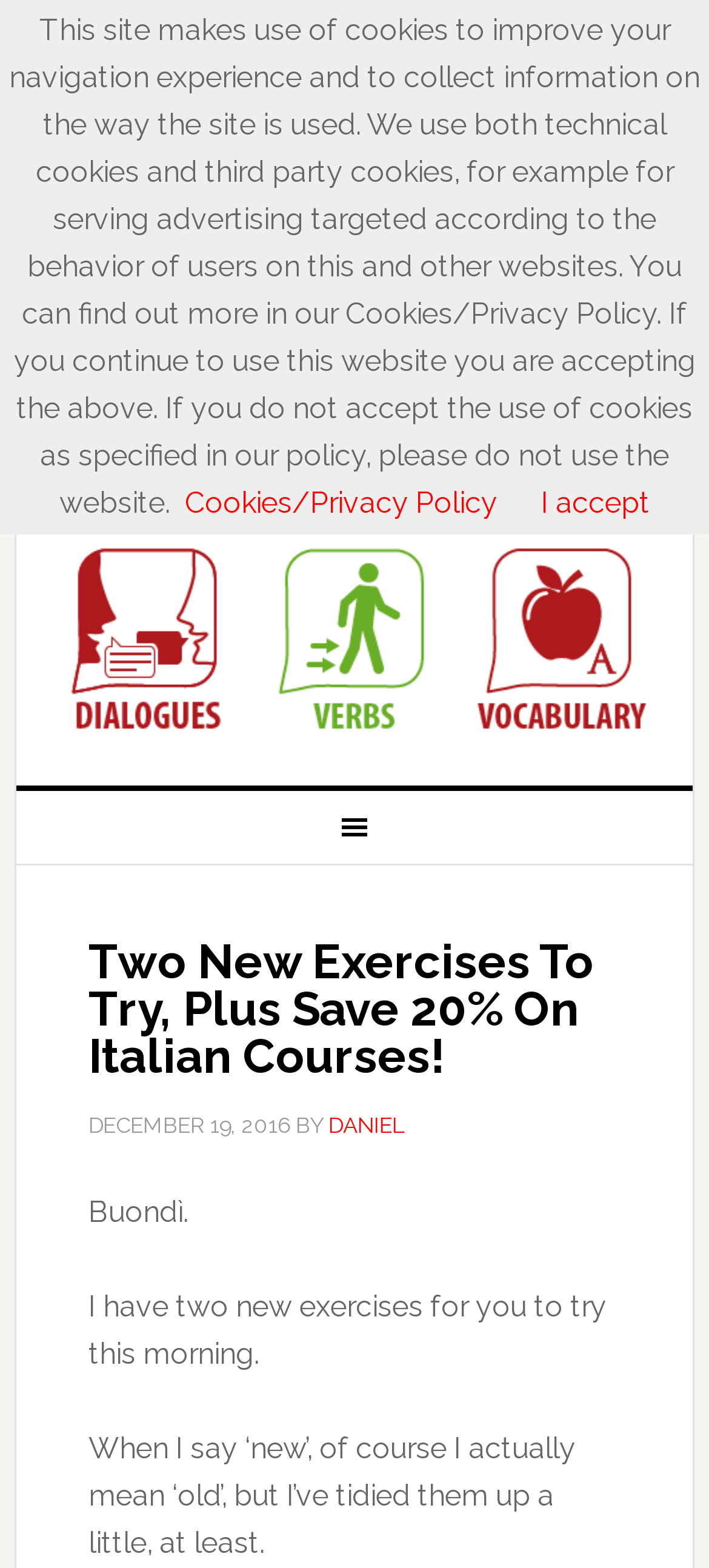Extract the bounding box of the UI element described as: "Online Italian Club".

[0.023, 0.09, 0.977, 0.195]